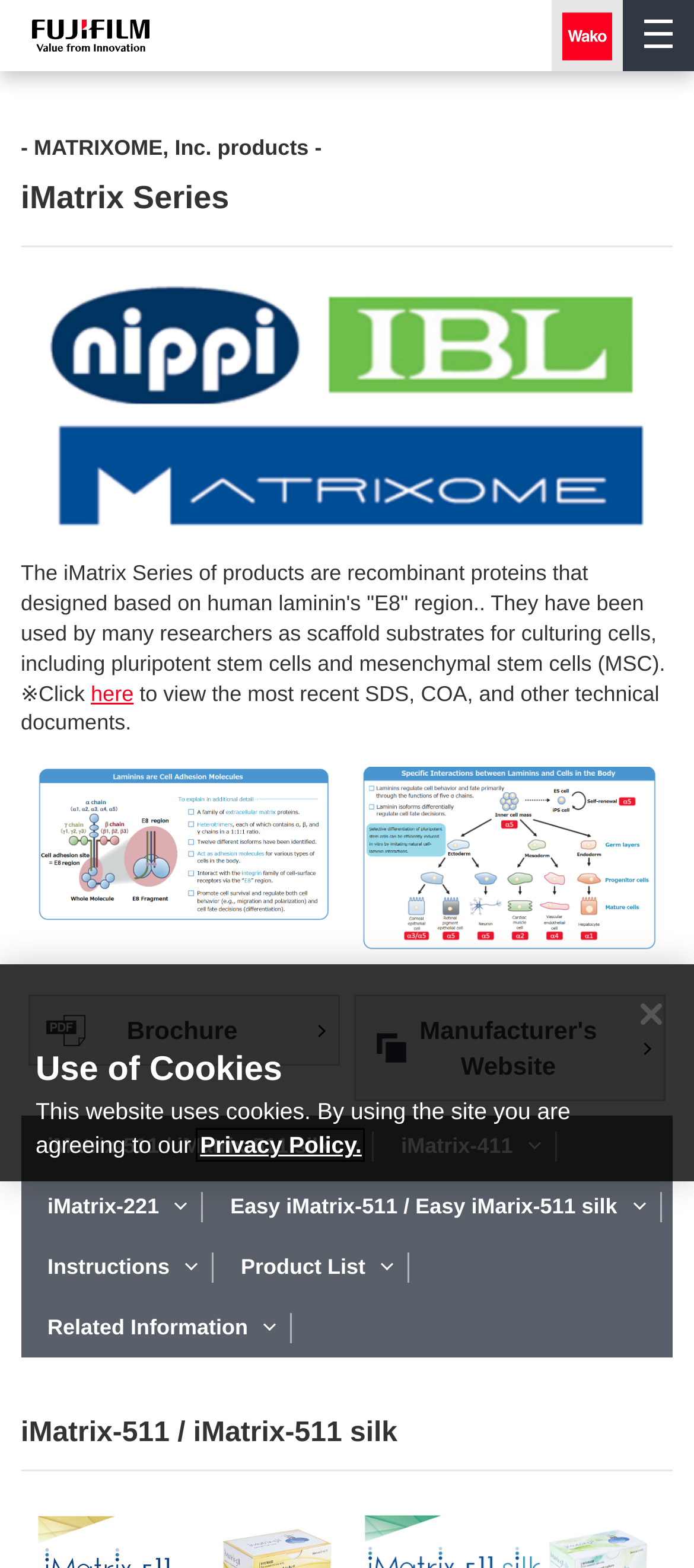Determine the coordinates of the bounding box that should be clicked to complete the instruction: "View the iMatrix Series product information". The coordinates should be represented by four float numbers between 0 and 1: [left, top, right, bottom].

[0.03, 0.113, 0.97, 0.14]